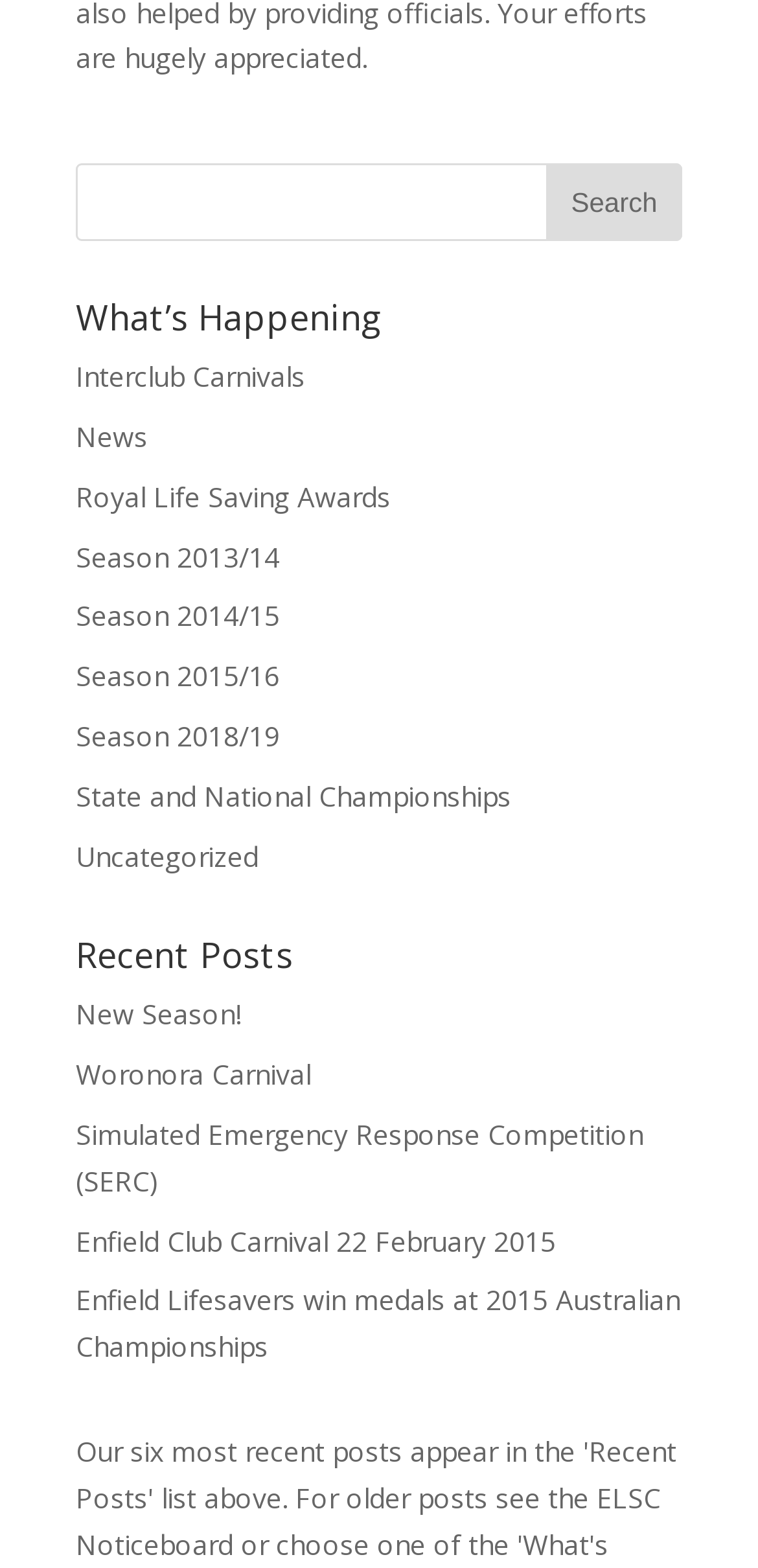Bounding box coordinates are specified in the format (top-left x, top-left y, bottom-right x, bottom-right y). All values are floating point numbers bounded between 0 and 1. Please provide the bounding box coordinate of the region this sentence describes: News

[0.1, 0.267, 0.195, 0.29]